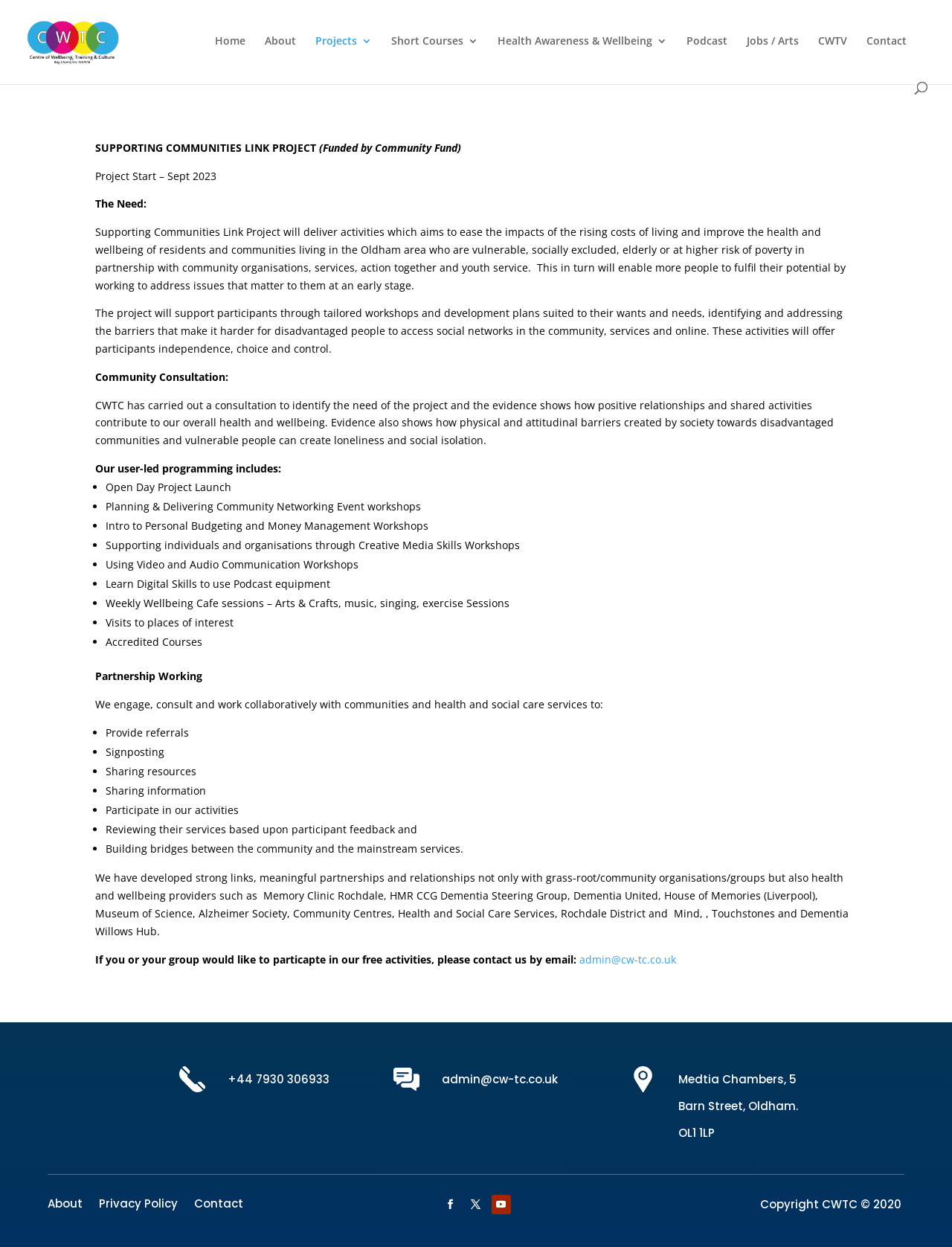Identify the bounding box coordinates for the UI element described as: "Health Awareness & Wellbeing". The coordinates should be provided as four floats between 0 and 1: [left, top, right, bottom].

[0.523, 0.029, 0.701, 0.066]